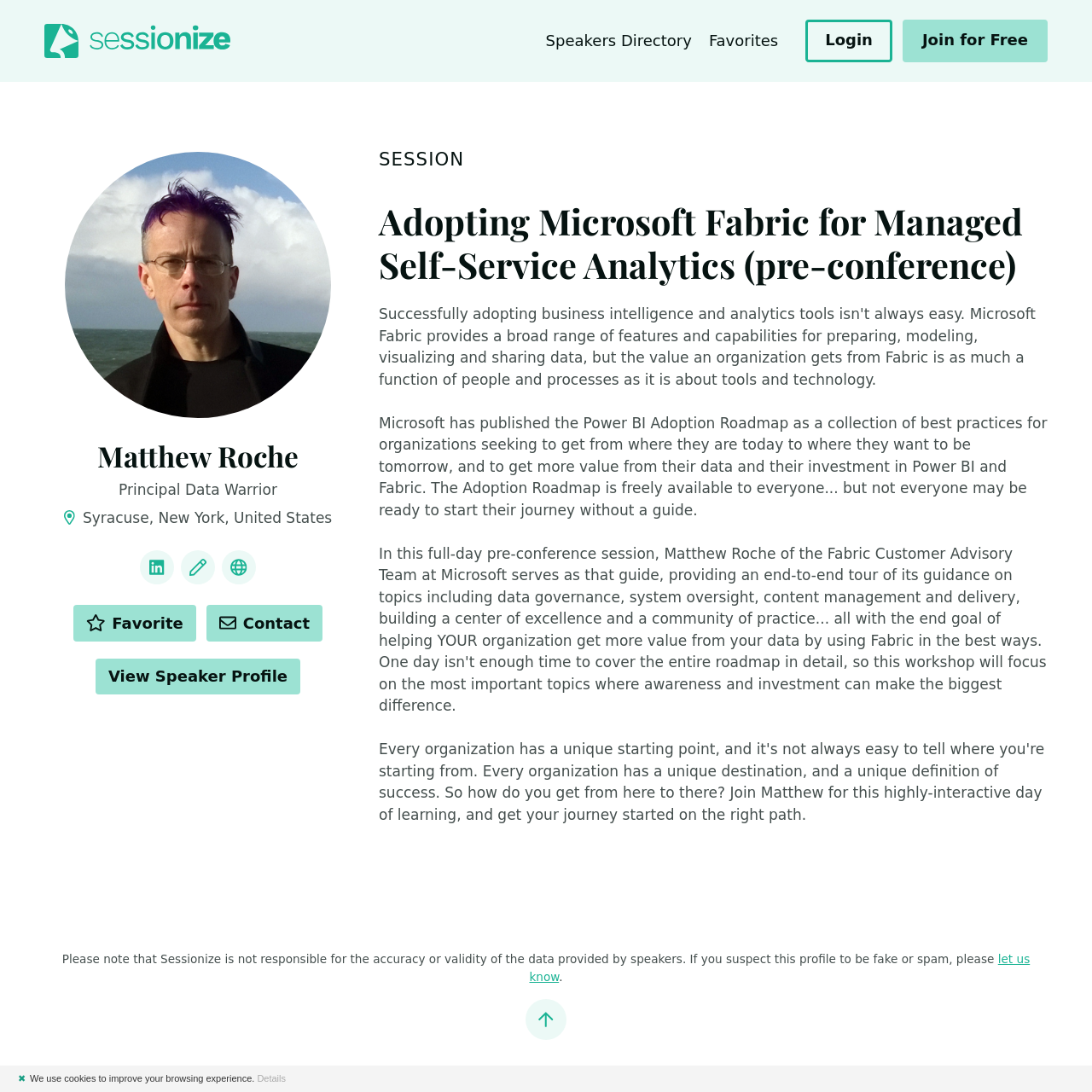With reference to the screenshot, provide a detailed response to the question below:
What is the purpose of the Power BI Adoption Roadmap?

I found the answer by reading the text that describes the Power BI Adoption Roadmap, which says it's a collection of best practices to help organizations get more value from their data and investment in Power BI and Fabric.